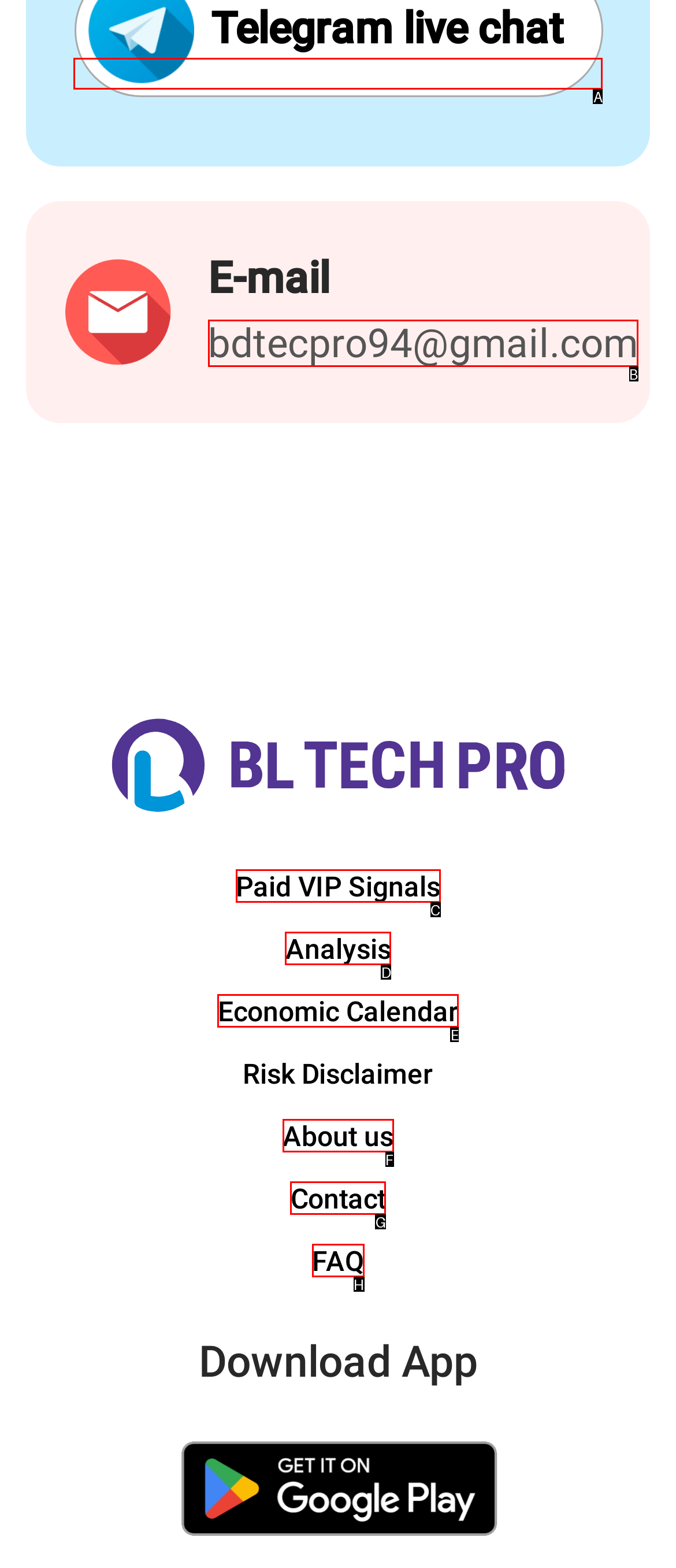Identify the correct UI element to click for this instruction: Send an email
Respond with the appropriate option's letter from the provided choices directly.

B